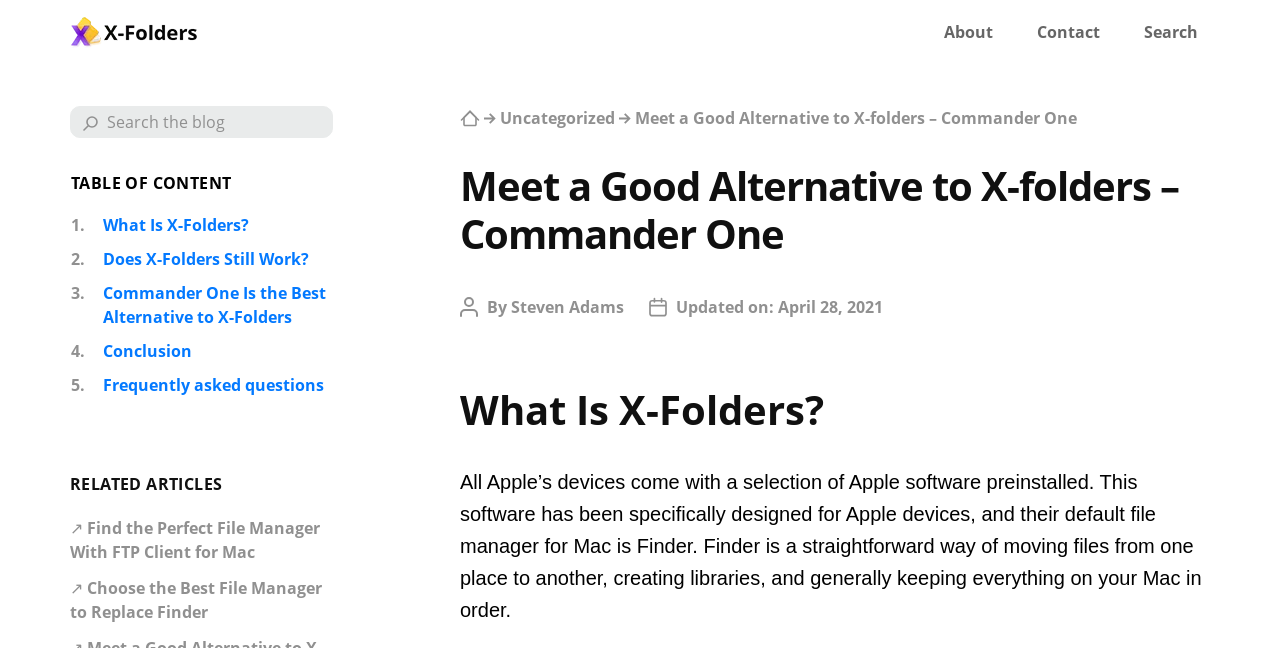What is the purpose of Finder?
Please provide a single word or phrase based on the screenshot.

Moving files and creating libraries